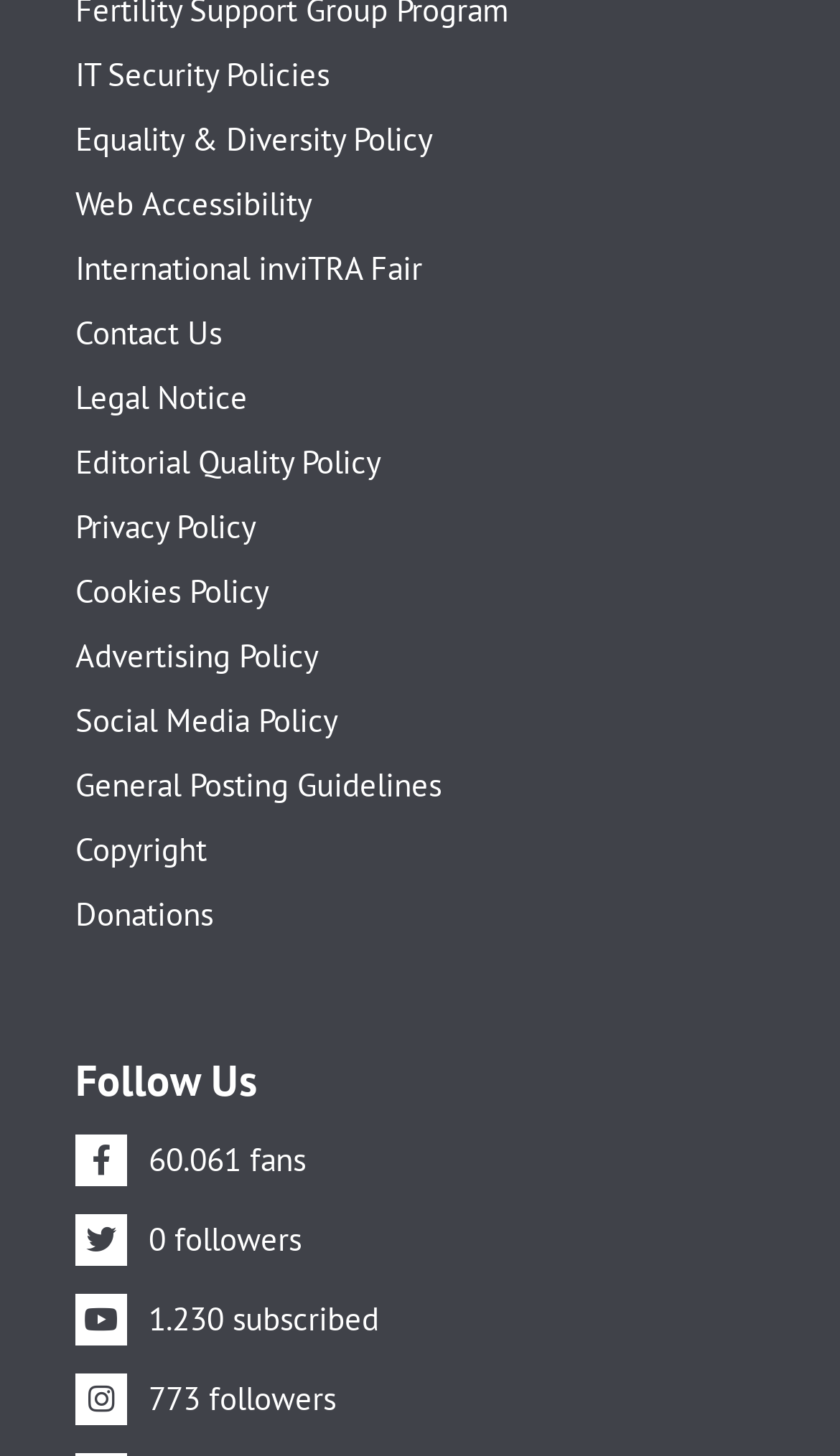With reference to the screenshot, provide a detailed response to the question below:
What is the purpose of the 'Contact Us' link?

The 'Contact Us' link is likely provided for users to reach out to the website's administrators or support team for inquiries, feedback, or other purposes. It serves as a point of contact between the website and its users.